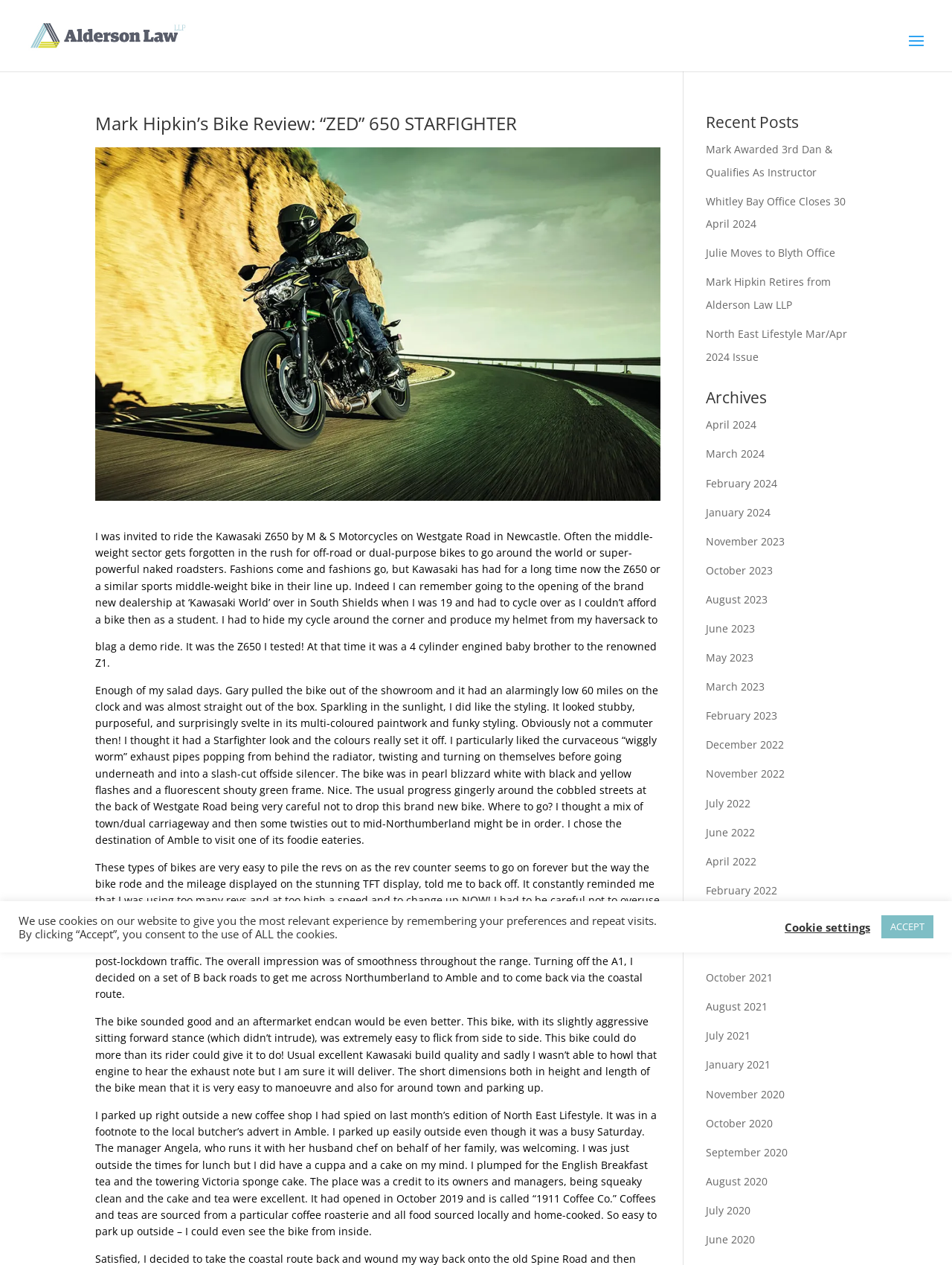Locate the bounding box coordinates of the area that needs to be clicked to fulfill the following instruction: "Click the link to read North East Lifestyle Mar/Apr 2024 Issue". The coordinates should be in the format of four float numbers between 0 and 1, namely [left, top, right, bottom].

[0.741, 0.258, 0.89, 0.288]